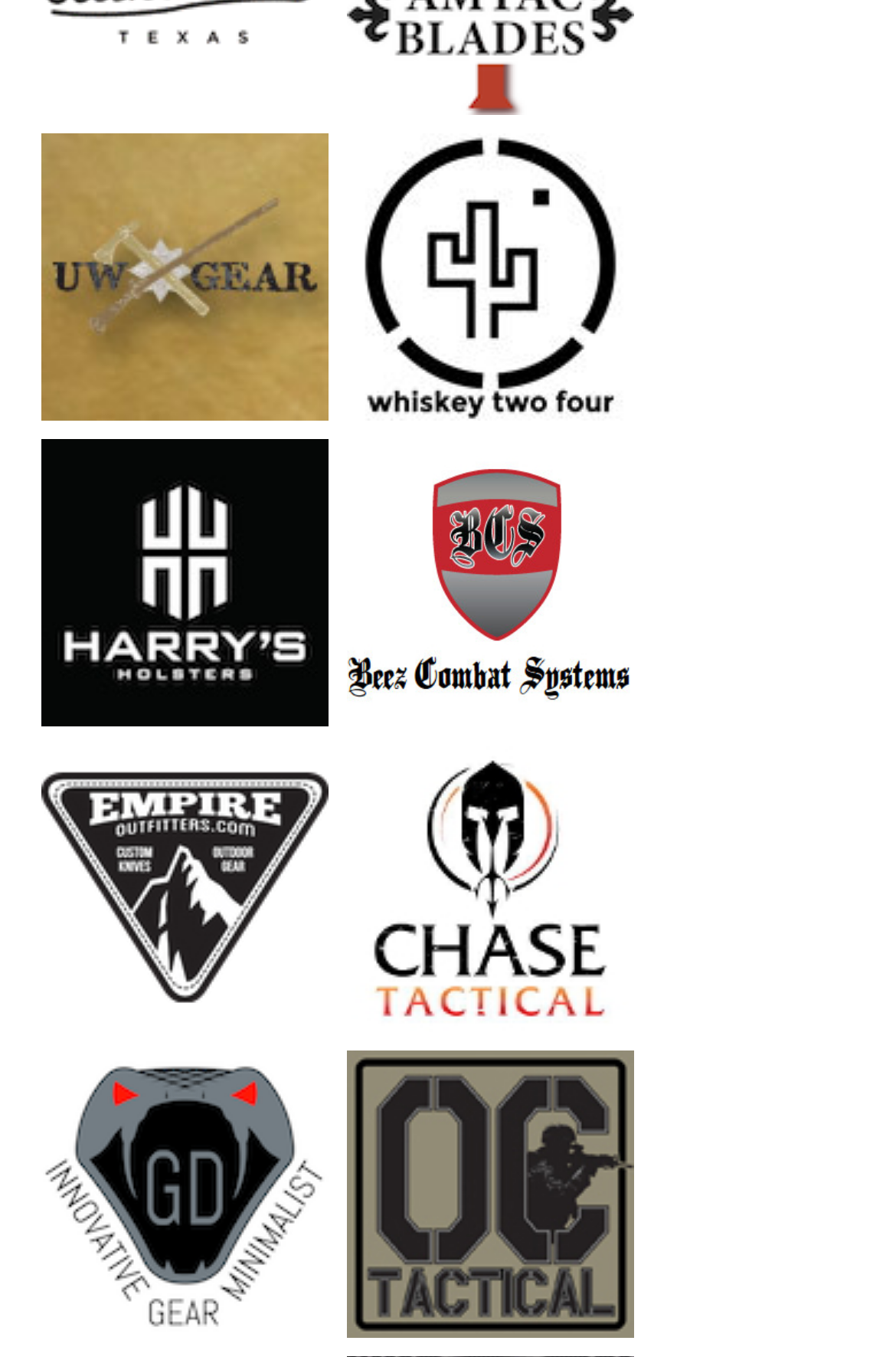Determine the bounding box coordinates for the region that must be clicked to execute the following instruction: "go to Gadsden Dynamics".

[0.046, 0.956, 0.367, 0.981]